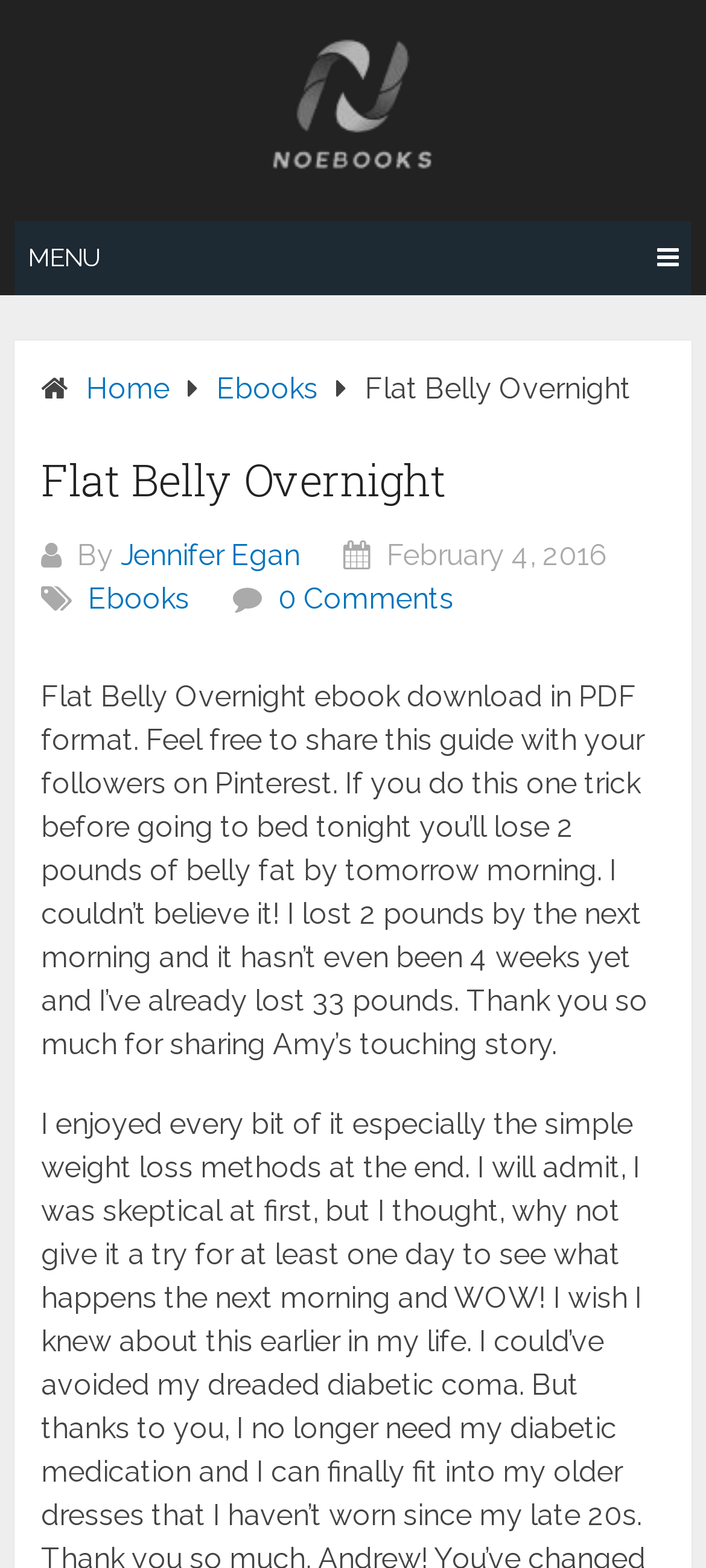Provide a brief response using a word or short phrase to this question:
How many pounds did the person lose in 4 weeks?

33 pounds